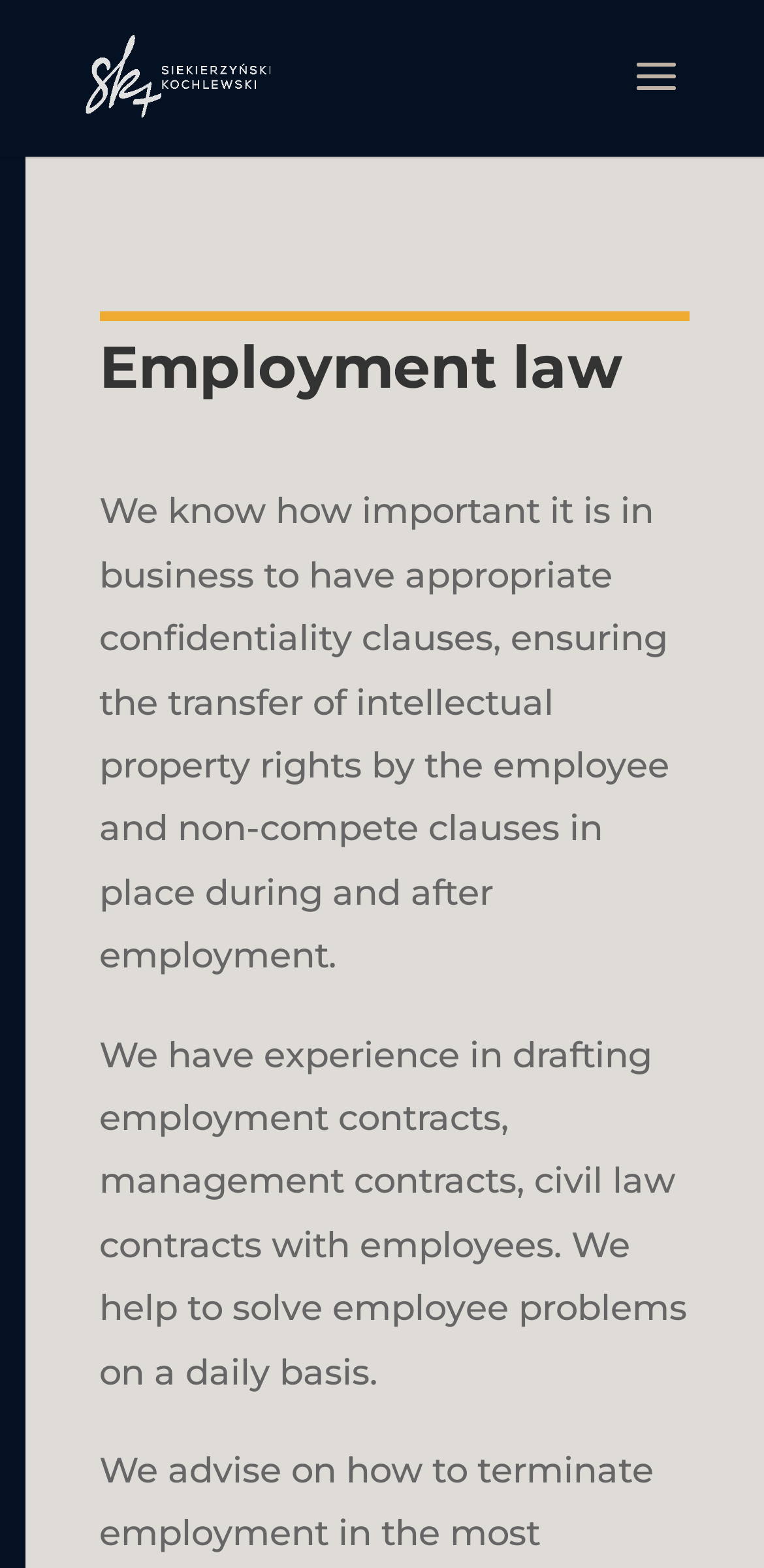Using the element description: "The M+G+R Foundation", determine the bounding box coordinates for the specified UI element. The coordinates should be four float numbers between 0 and 1, [left, top, right, bottom].

None